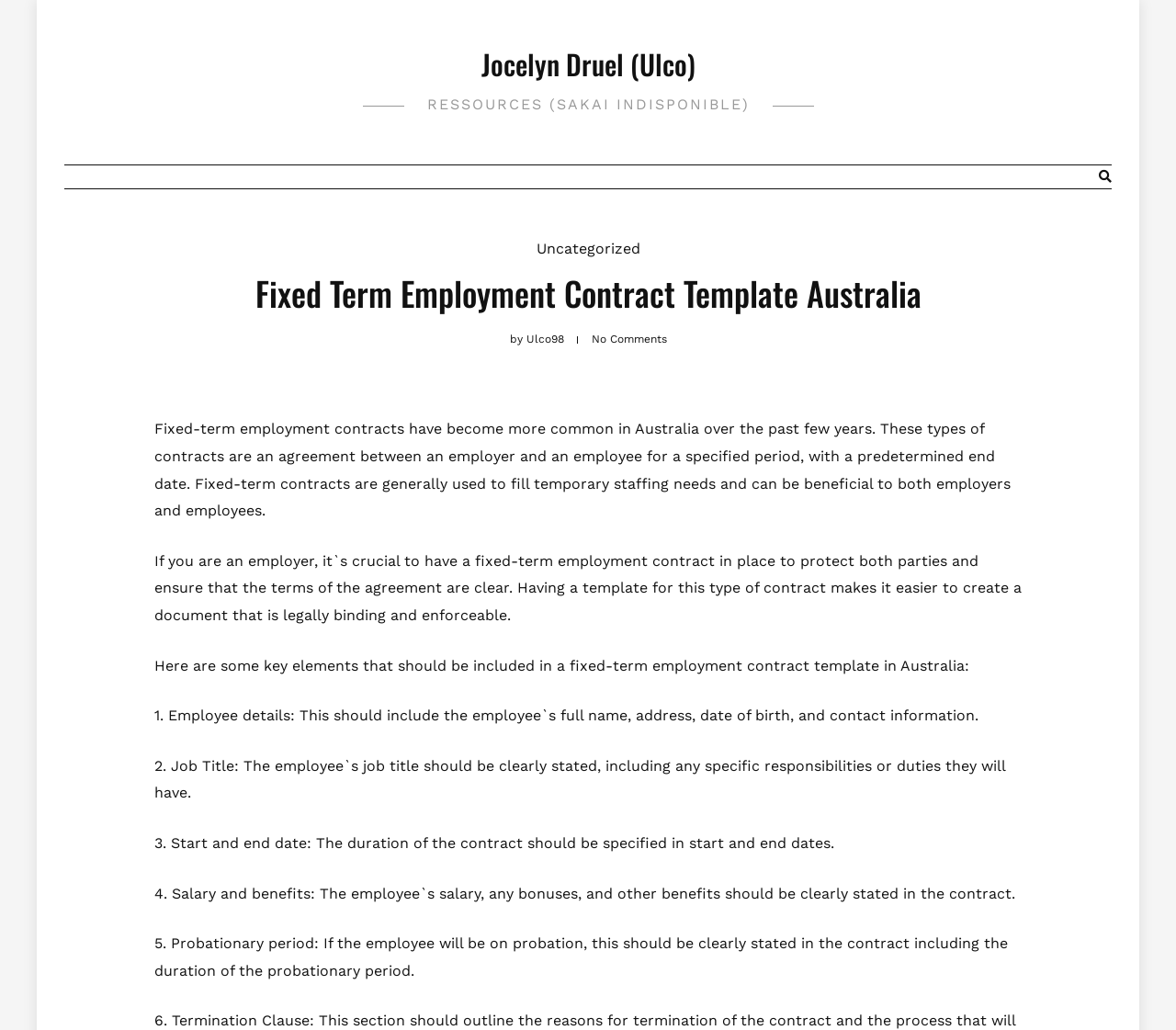Who is the author of the webpage content?
Please give a well-detailed answer to the question.

The webpage mentions 'by Ulco98' near the top, indicating that Ulco98 is the author of the webpage content.